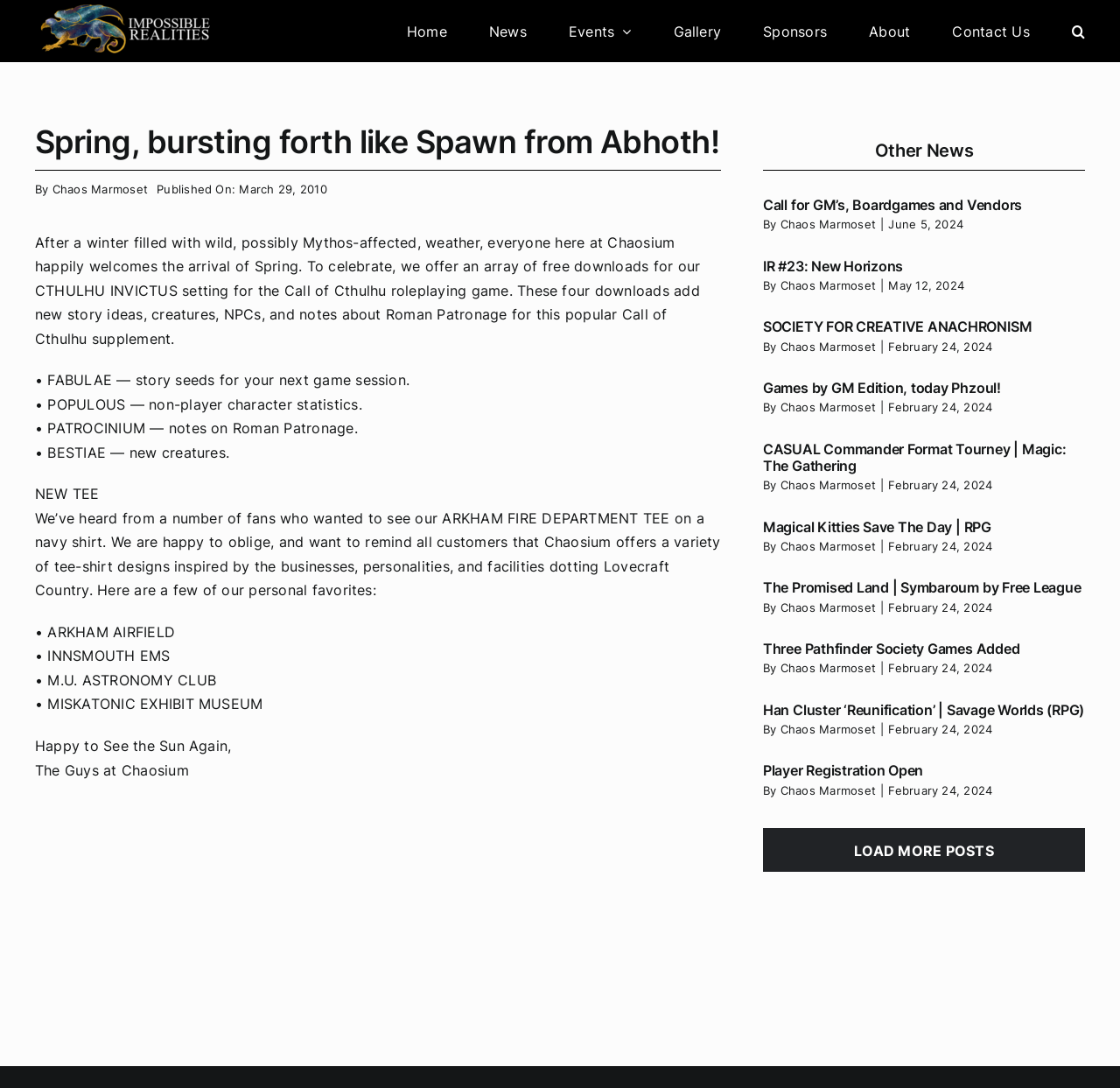Determine the bounding box coordinates of the clickable region to follow the instruction: "Click the 'IR #23: New Horizons' link".

[0.681, 0.236, 0.806, 0.252]